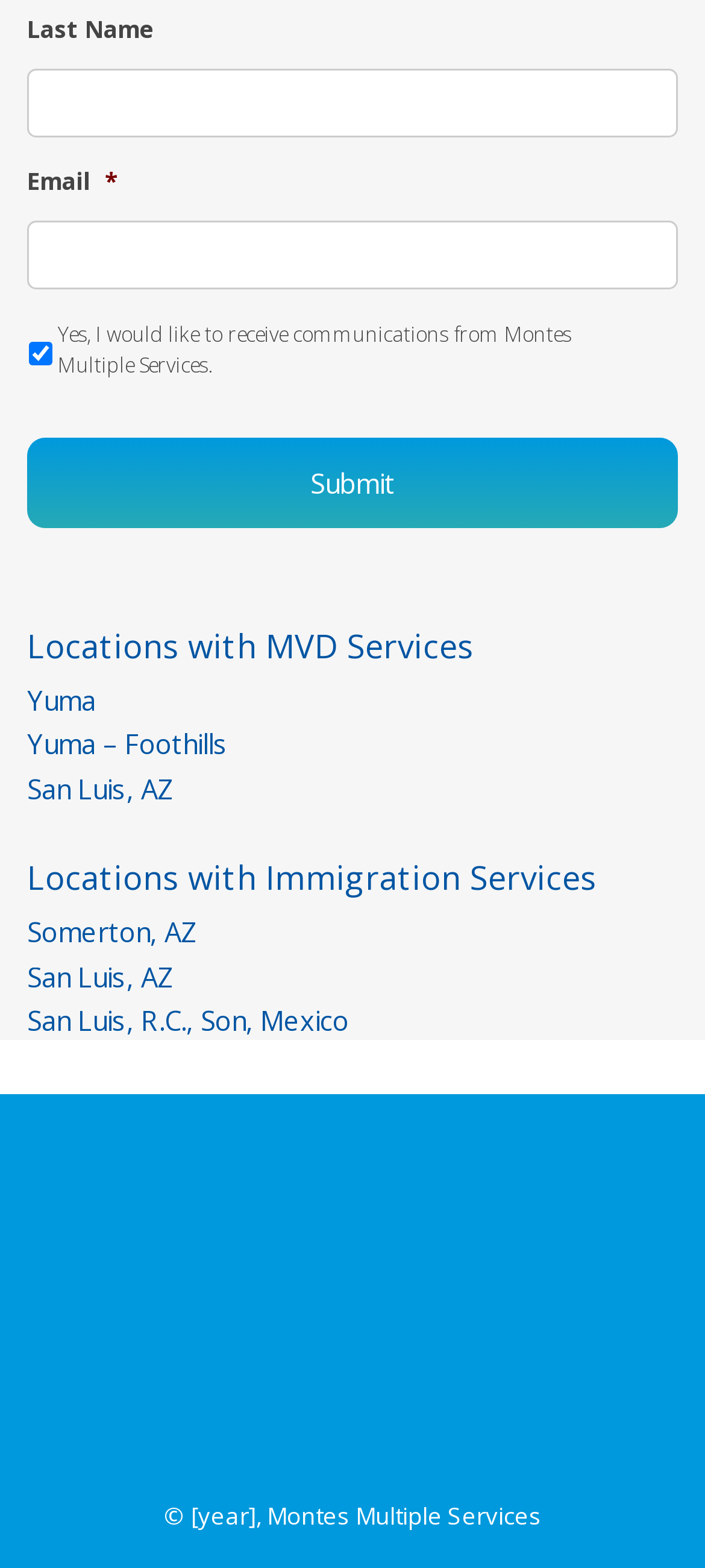Please specify the coordinates of the bounding box for the element that should be clicked to carry out this instruction: "Enter email". The coordinates must be four float numbers between 0 and 1, formatted as [left, top, right, bottom].

[0.038, 0.141, 0.962, 0.184]